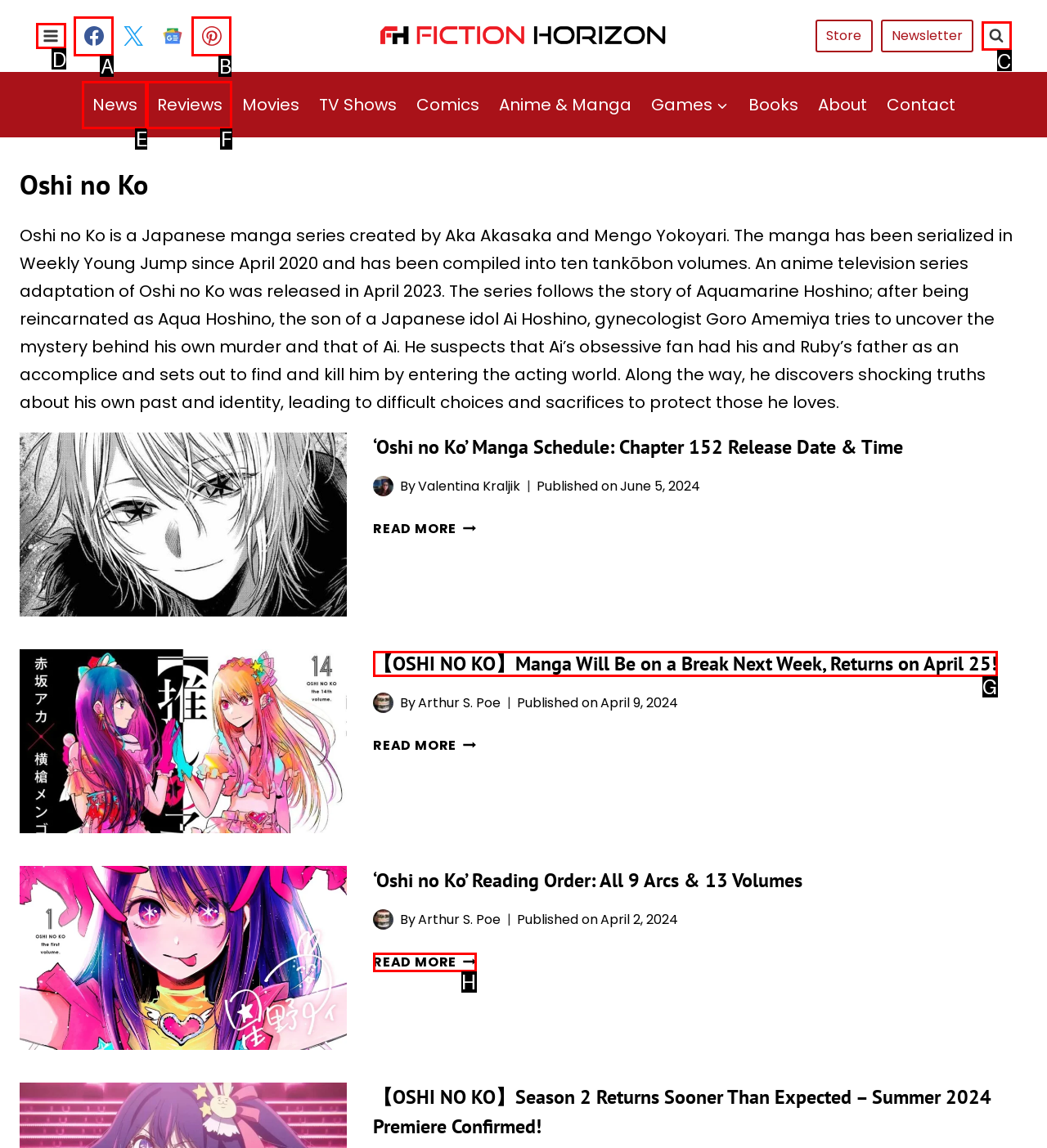Based on the task: click the logo, which UI element should be clicked? Answer with the letter that corresponds to the correct option from the choices given.

None